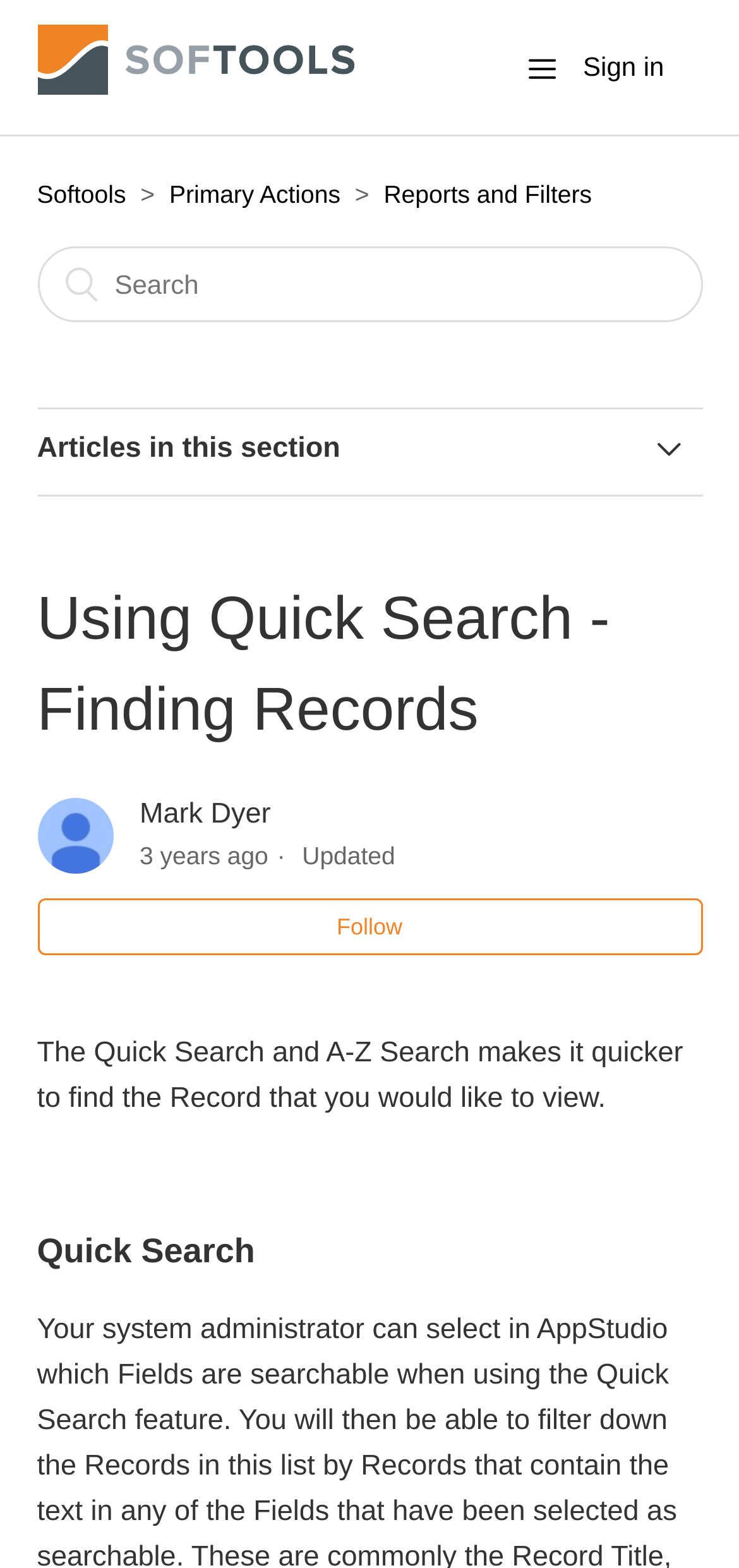Determine the bounding box coordinates for the UI element described. Format the coordinates as (top-left x, top-left y, bottom-right x, bottom-right y) and ensure all values are between 0 and 1. Element description: Primary Actions

[0.229, 0.115, 0.461, 0.133]